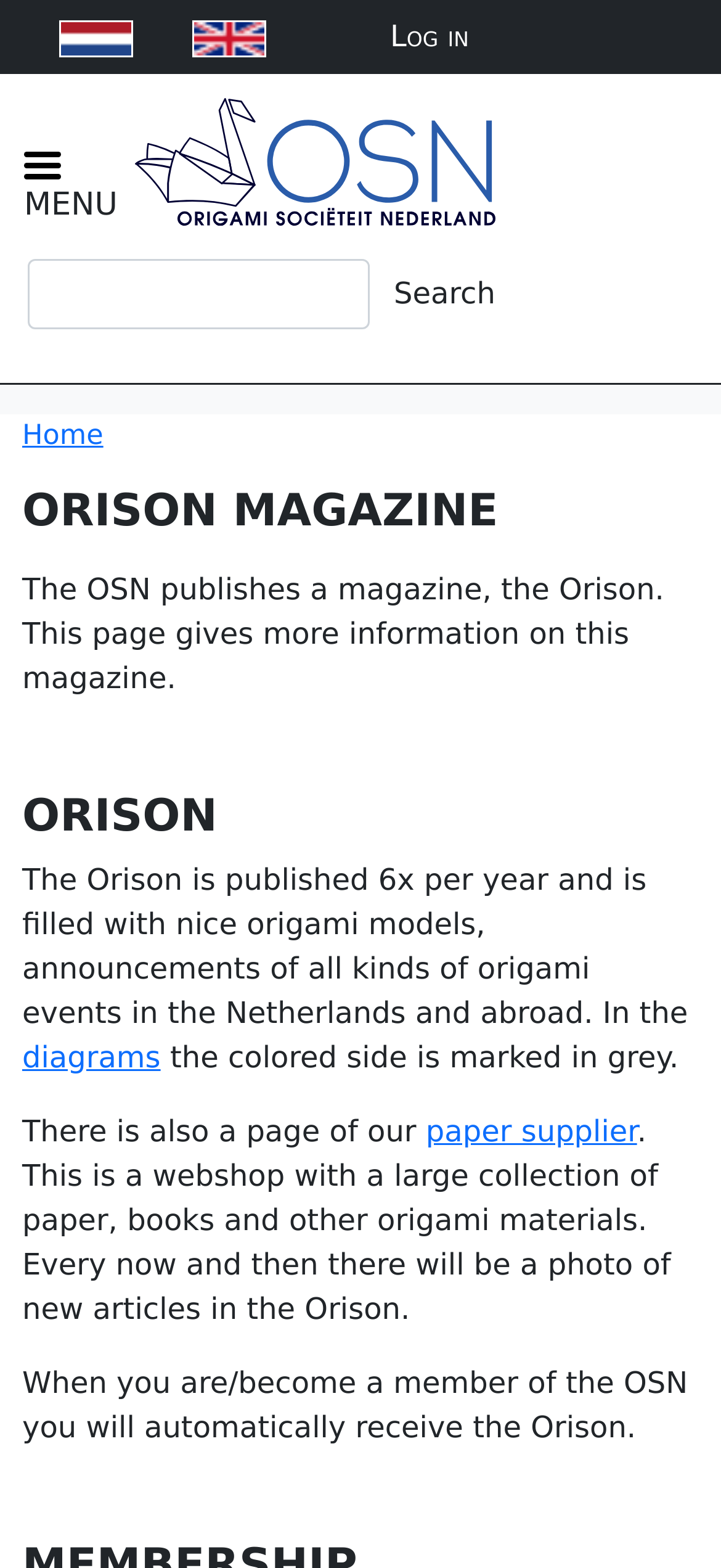Based on the element description, predict the bounding box coordinates (top-left x, top-left y, bottom-right x, bottom-right y) for the UI element in the screenshot: Search

[0.513, 0.165, 0.72, 0.21]